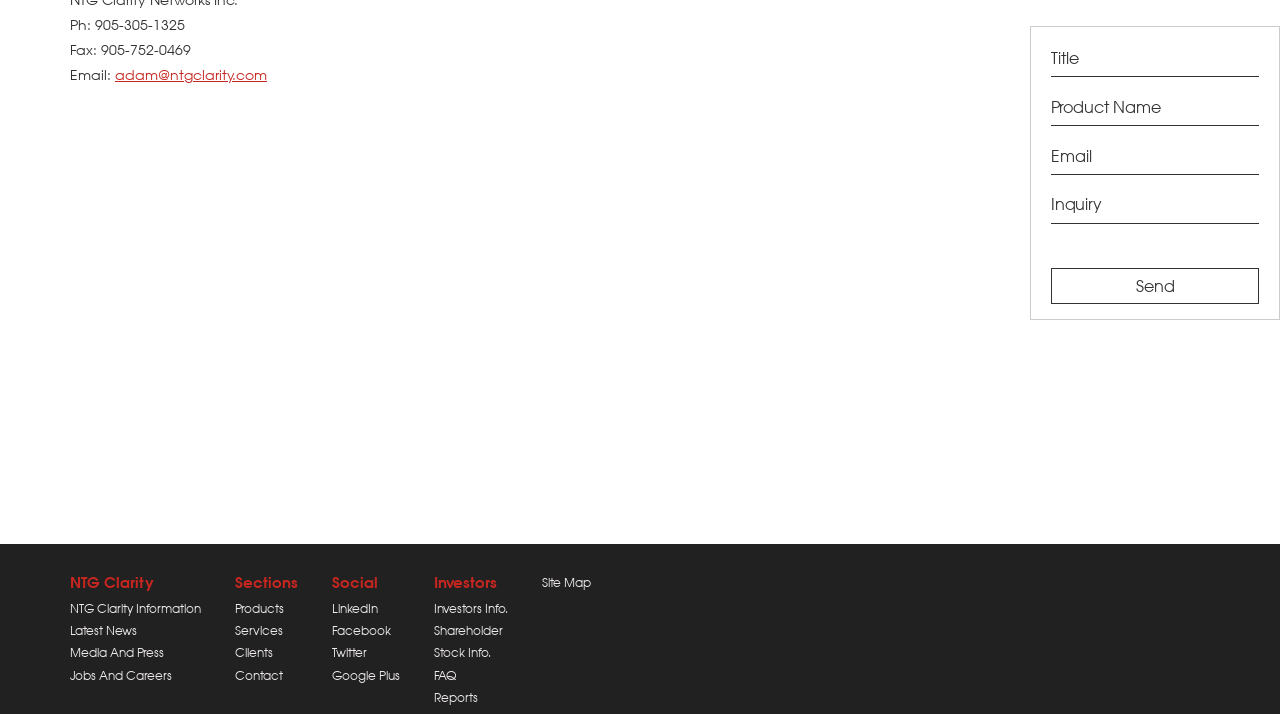Determine the bounding box coordinates of the region to click in order to accomplish the following instruction: "Enter title". Provide the coordinates as four float numbers between 0 and 1, specifically [left, top, right, bottom].

[0.821, 0.059, 0.984, 0.108]